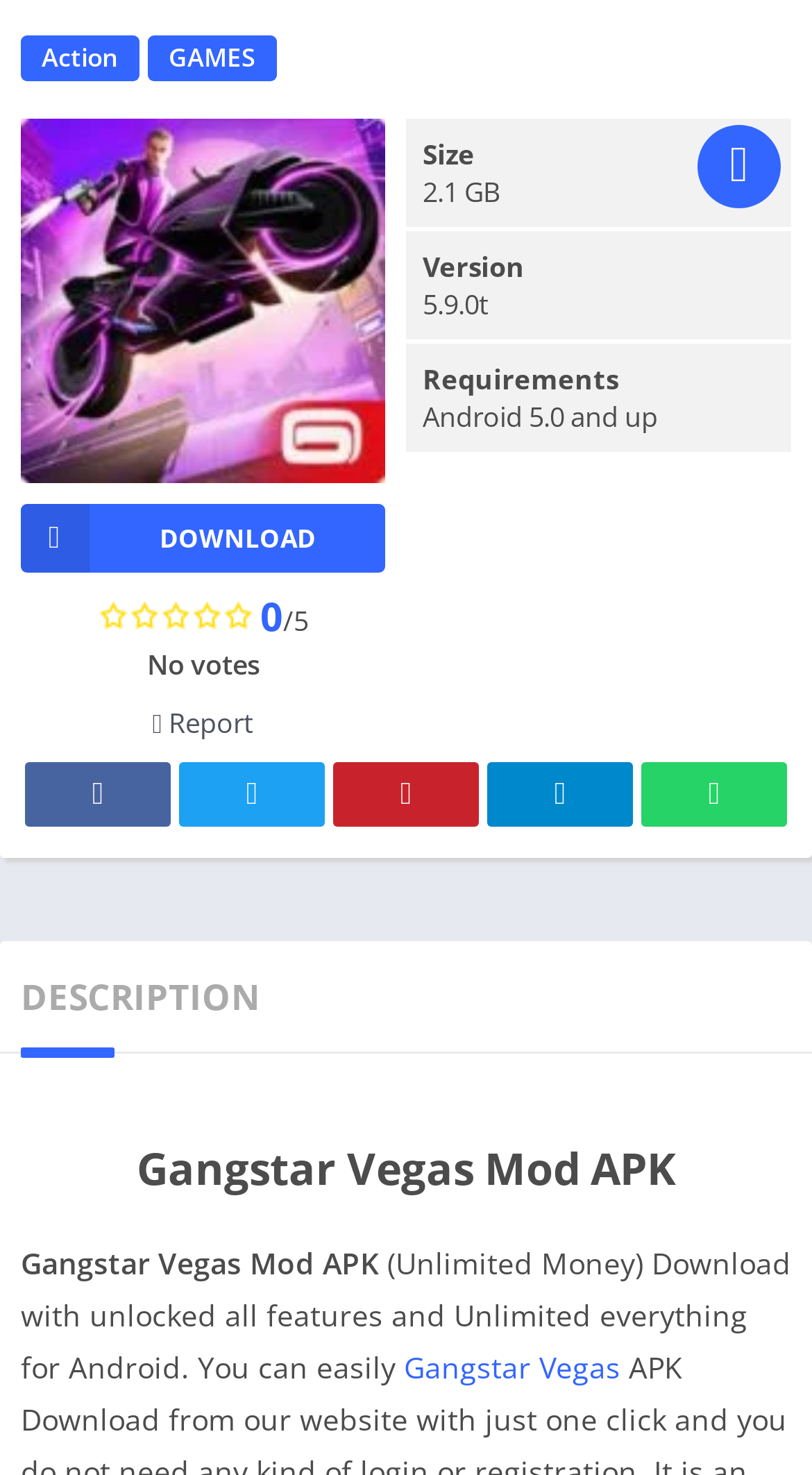Please specify the bounding box coordinates of the clickable region to carry out the following instruction: "Click on the 'Action' link". The coordinates should be four float numbers between 0 and 1, in the format [left, top, right, bottom].

[0.026, 0.024, 0.172, 0.055]